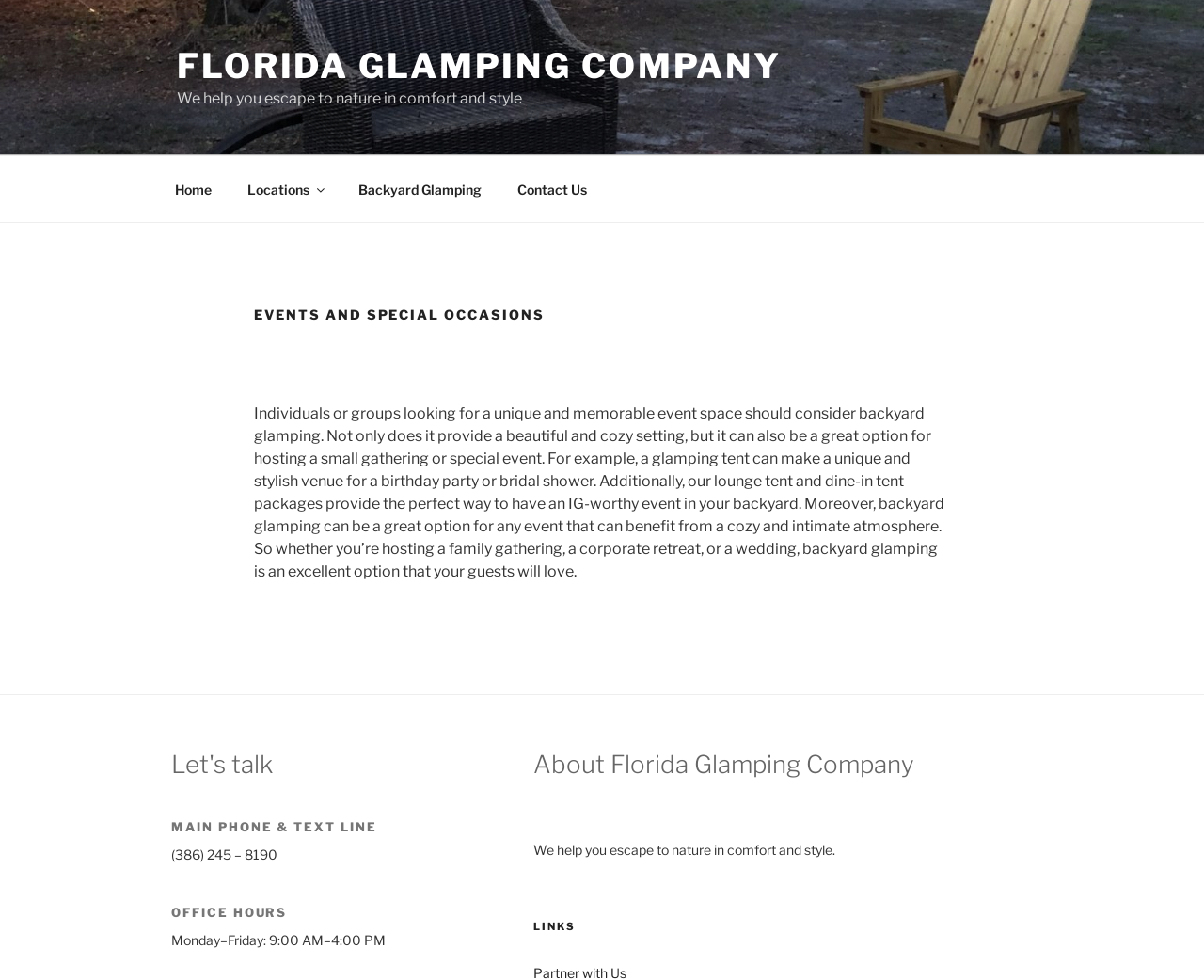Please provide a comprehensive response to the question based on the details in the image: What is the purpose of backyard glamping?

I read the text on the webpage and found that backyard glamping is suggested as a unique and memorable event space for hosting small gatherings or special events, such as birthday parties or bridal showers.